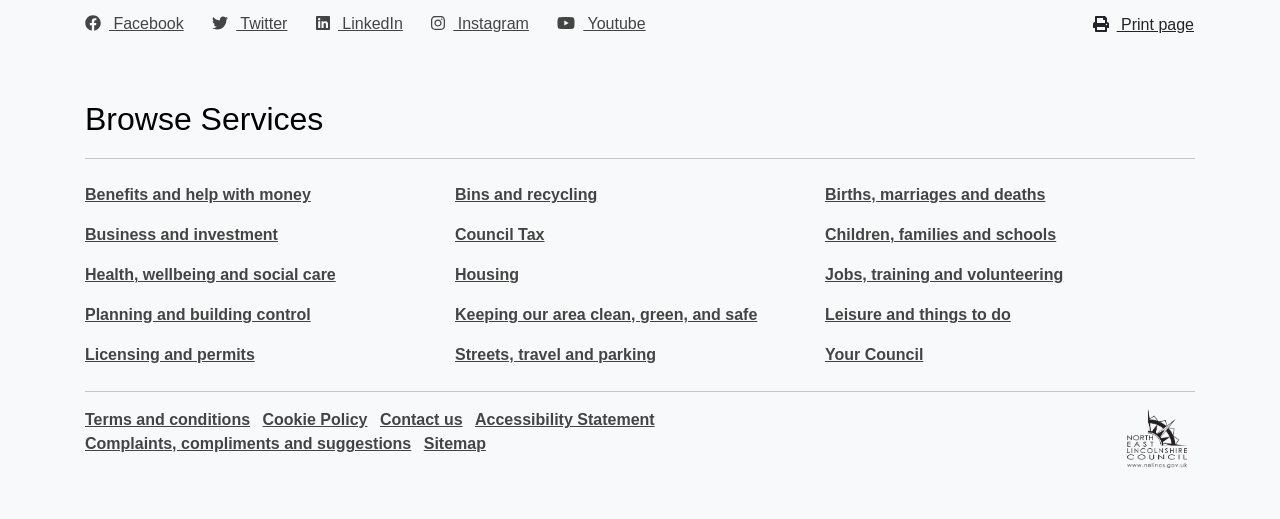Predict the bounding box coordinates of the area that should be clicked to accomplish the following instruction: "View Sitemap". The bounding box coordinates should consist of four float numbers between 0 and 1, i.e., [left, top, right, bottom].

[0.331, 0.839, 0.38, 0.871]